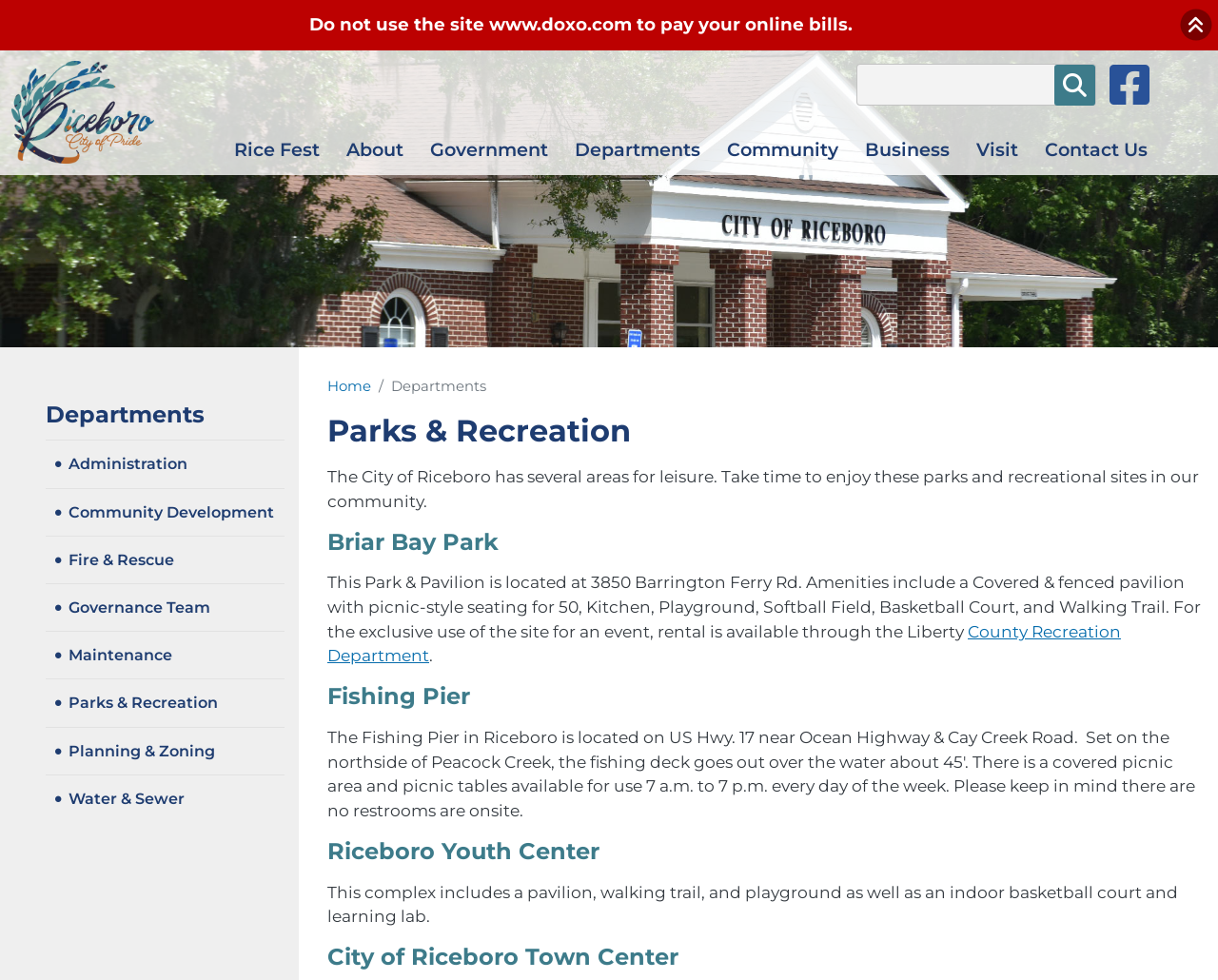What is the name of the park with a covered and fenced pavilion?
Please answer the question with as much detail and depth as you can.

I found the answer by looking at the webpage content, specifically the section under the 'Parks & Recreation' heading. There, I found a description of a park with a covered and fenced pavilion, which is identified as Briar Bay Park.